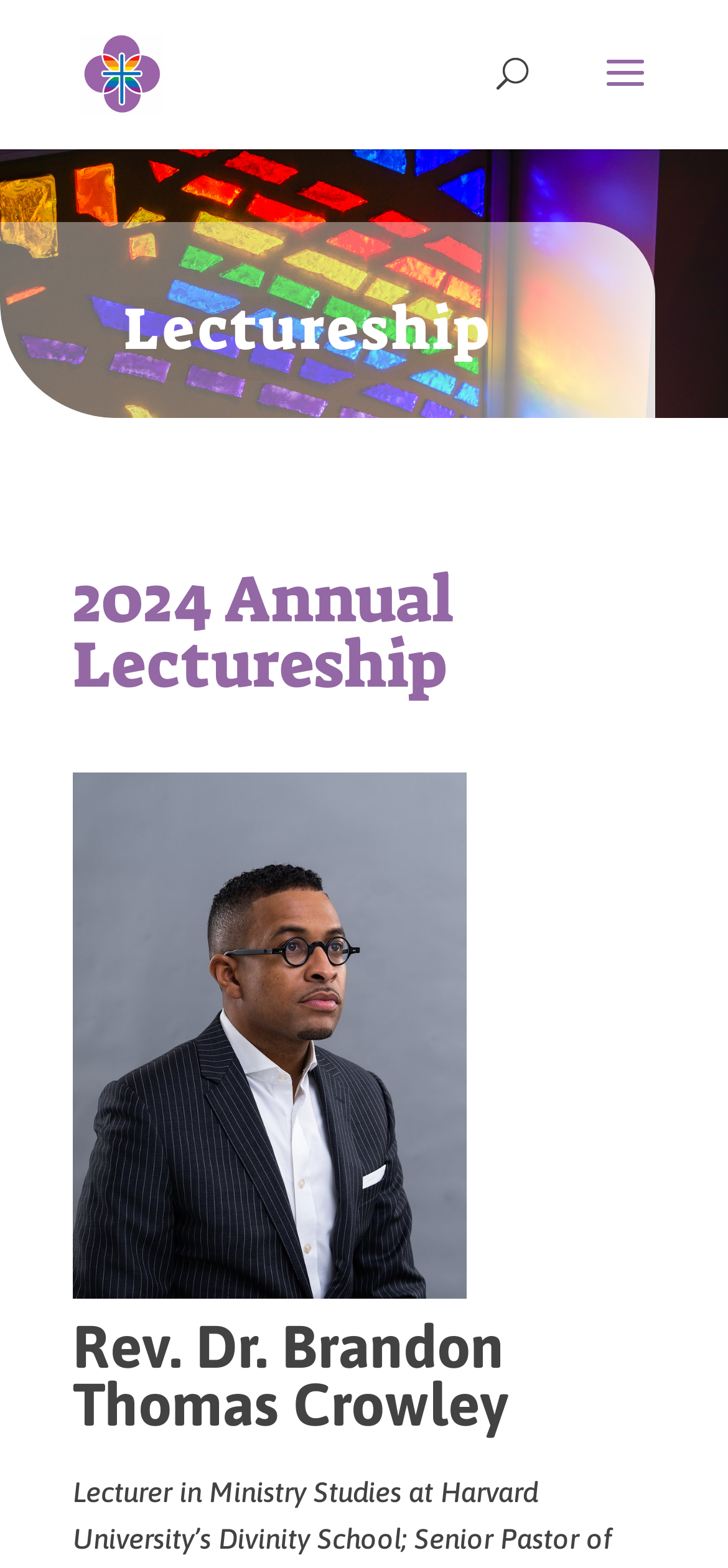Describe the entire webpage, focusing on both content and design.

The webpage is about the Lectureship event organized by the Association of Welcoming and Affirming Baptists. At the top-left corner, there is a link and an image, both representing the association's logo. 

In the middle of the page, there is a search bar that spans almost the entire width of the page. Below the search bar, there are three headings arranged vertically. The first heading reads "Lectureship", followed by "2024 Annual Lectureship" and then "Rev. Brandon Crowley, PhD". 

The third heading, "Rev. Brandon Crowley, PhD", has a link and an image associated with it, which are positioned to the right of the heading. The image is likely a photo of Rev. Brandon Crowley. Below this heading, there is a static text that provides more information about Rev. Brandon Crowley, stating his full title as "Rev. Dr. Brandon Thomas Crowley".